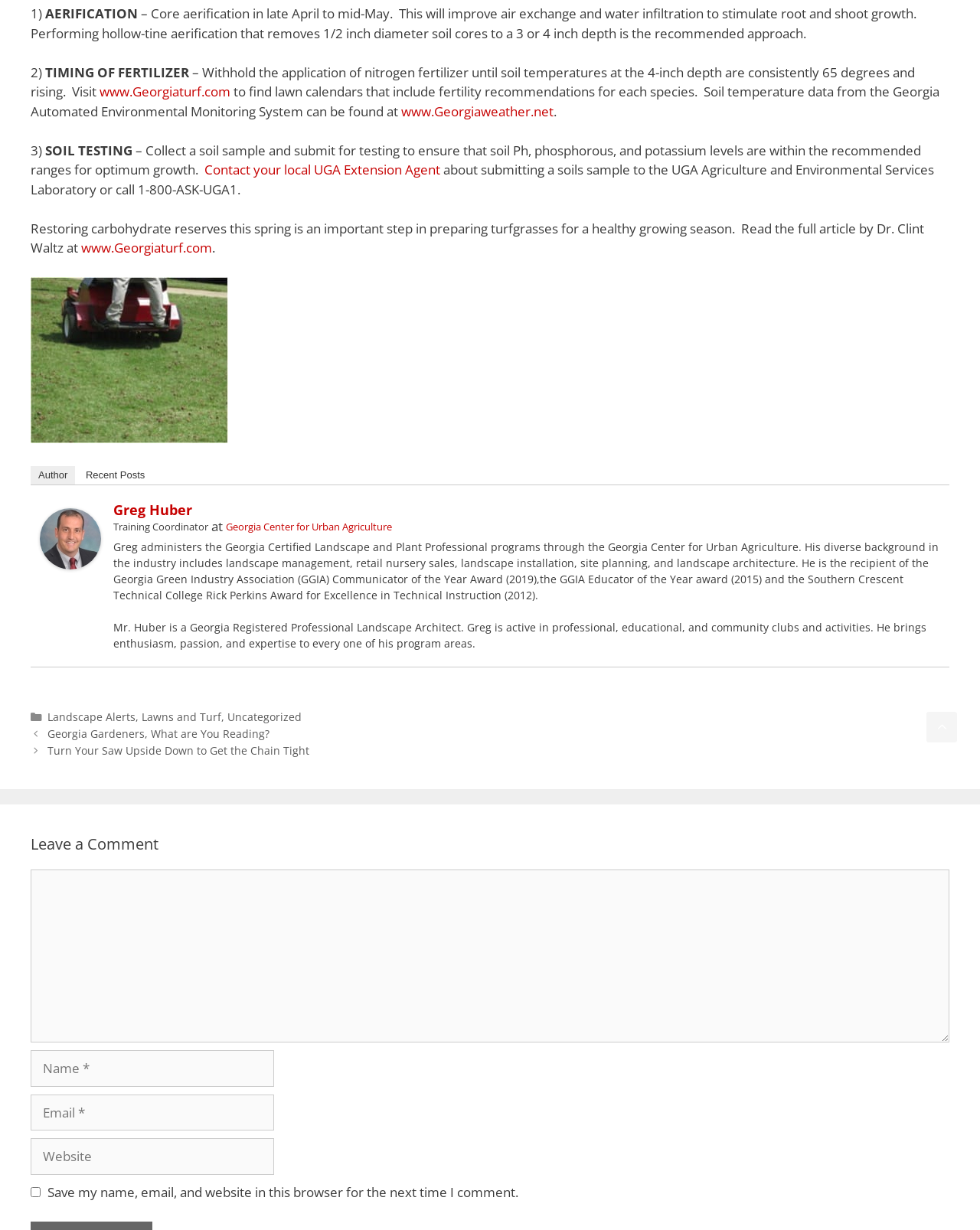Please locate the clickable area by providing the bounding box coordinates to follow this instruction: "Contact your local UGA Extension Agent".

[0.209, 0.131, 0.449, 0.145]